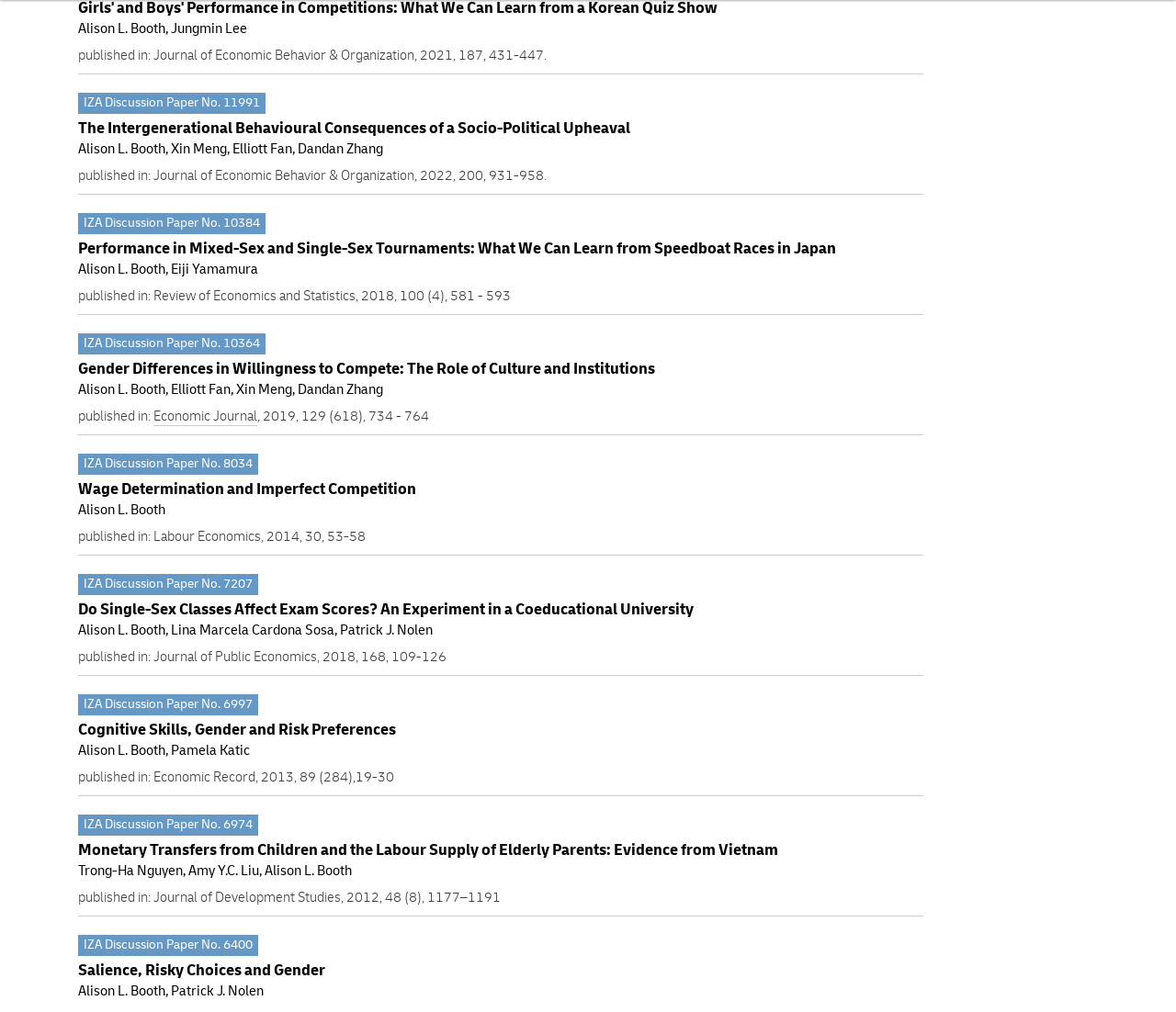Locate the bounding box coordinates of the area where you should click to accomplish the instruction: "Check the publication details of 'Cognitive Skills, Gender and Risk Preferences'".

[0.066, 0.711, 0.337, 0.73]